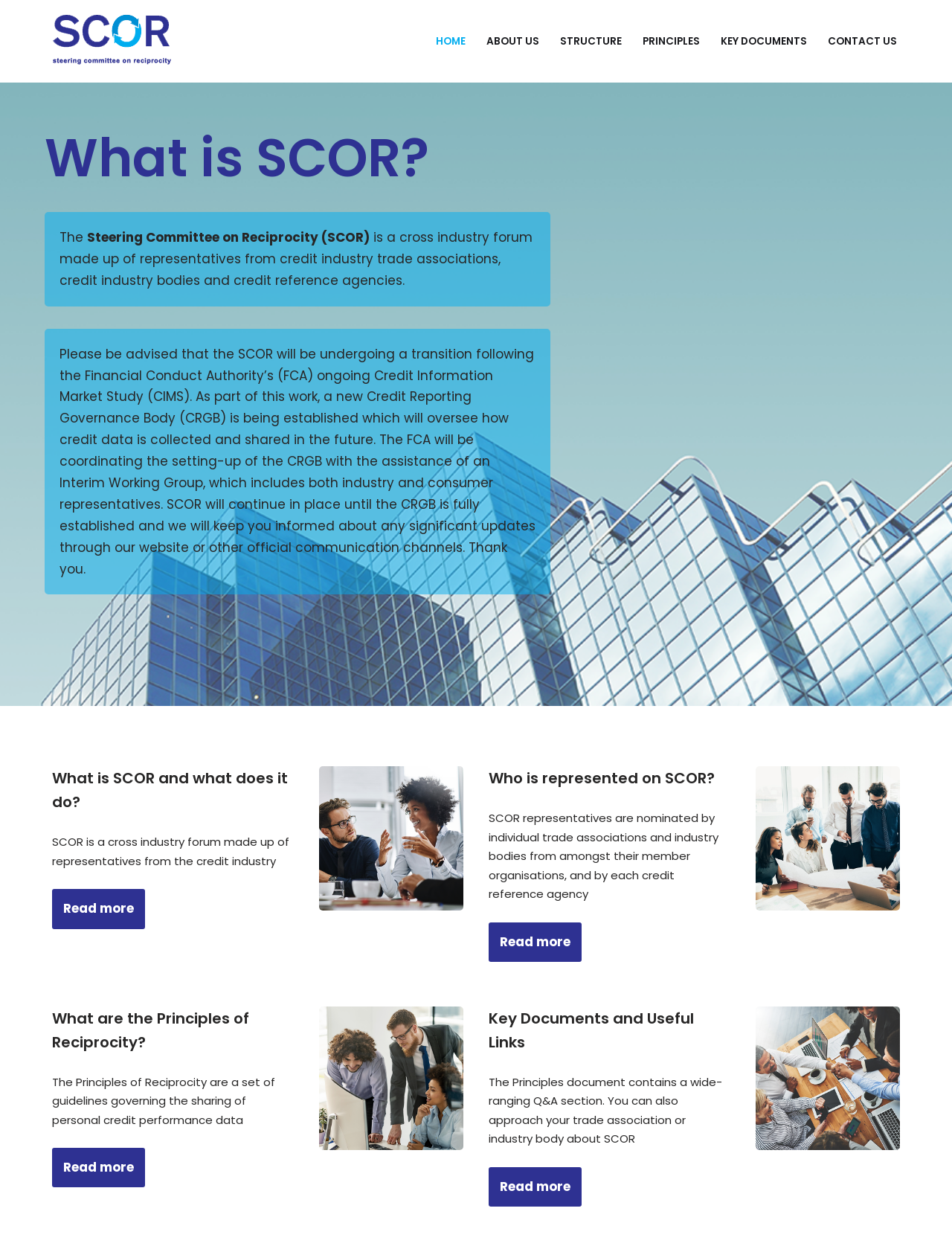Please identify the bounding box coordinates of the region to click in order to complete the task: "Read more about What are the Principles of Reciprocity?". The coordinates must be four float numbers between 0 and 1, specified as [left, top, right, bottom].

[0.055, 0.919, 0.152, 0.951]